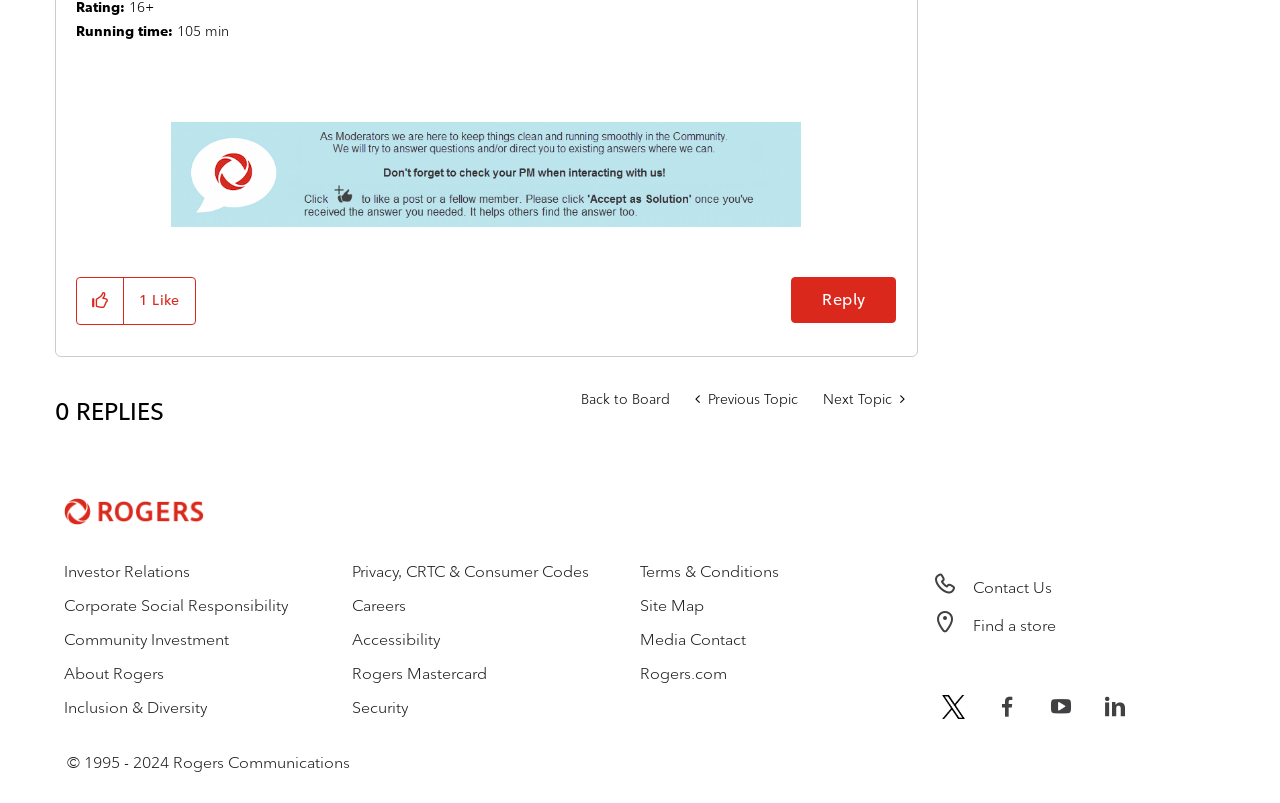Find the bounding box coordinates for the HTML element described as: "AUFreeAds". The coordinates should consist of four float values between 0 and 1, i.e., [left, top, right, bottom].

None